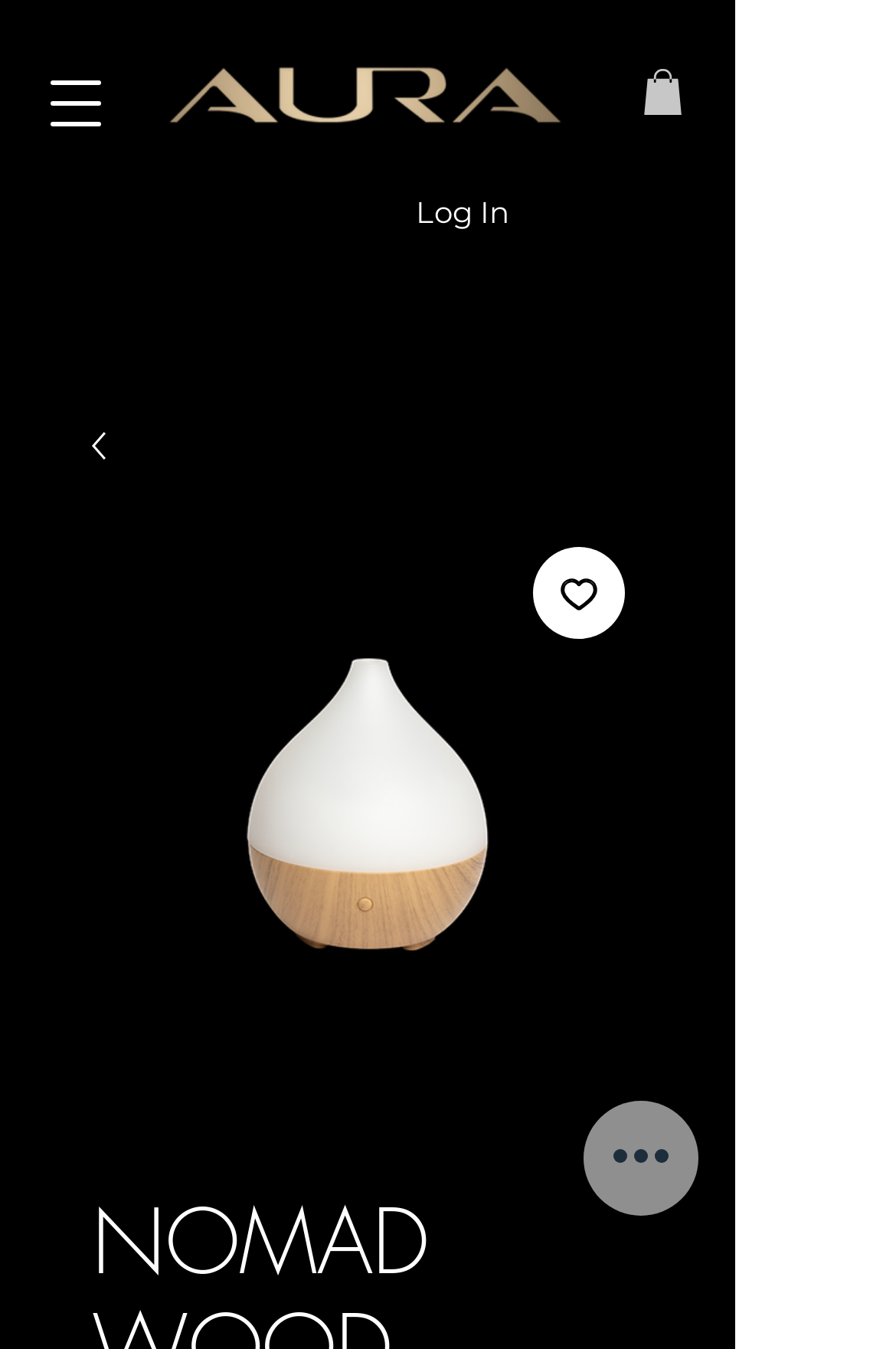What is the name of the product on this page?
Could you please answer the question thoroughly and with as much detail as possible?

I determined the answer by looking at the image with the text 'NOMAD WOOD' which is a prominent element on the page, and it seems to be the name of the product being showcased.